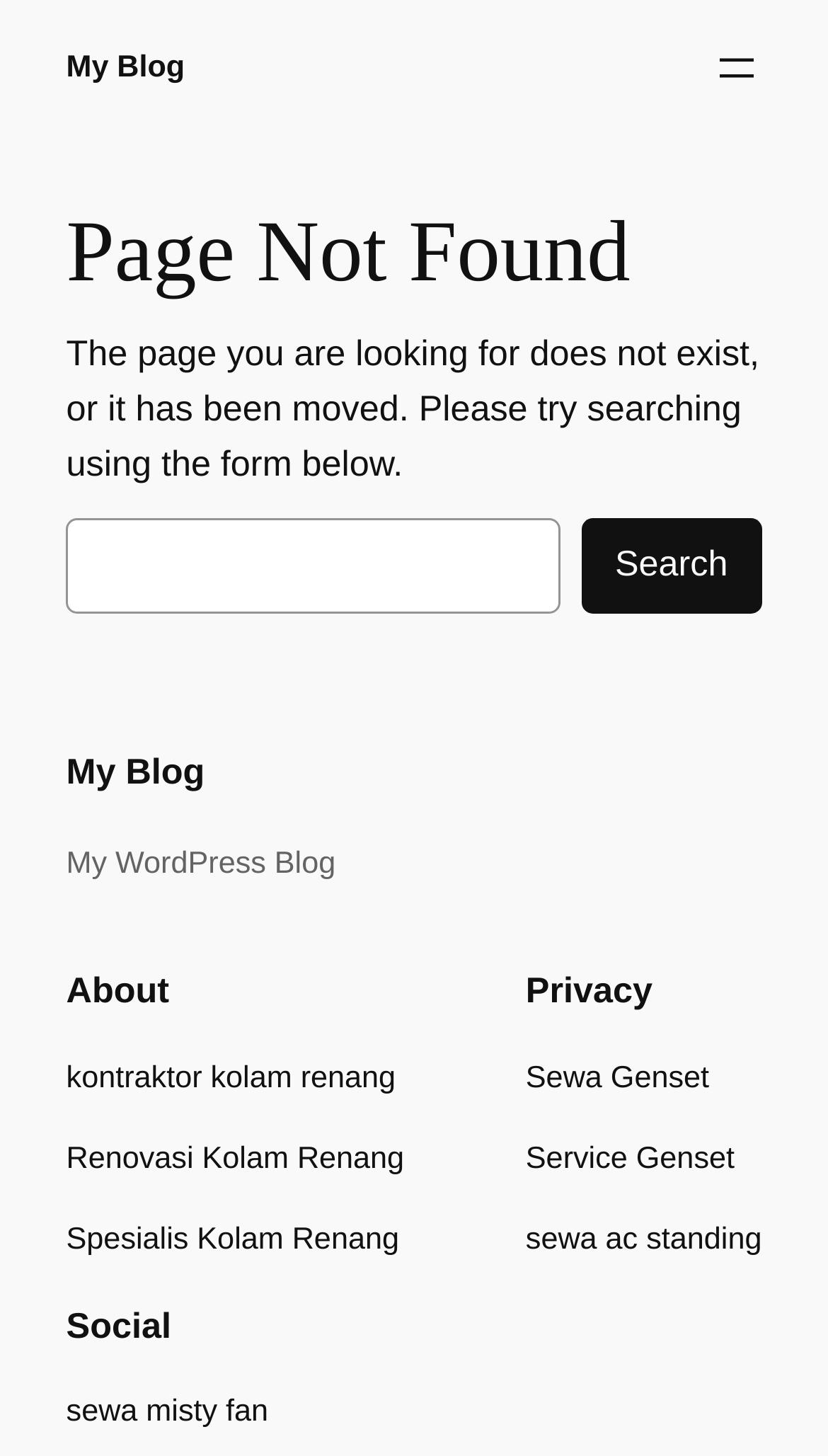Please identify the bounding box coordinates of the element I need to click to follow this instruction: "Search using the search box".

[0.08, 0.355, 0.676, 0.421]